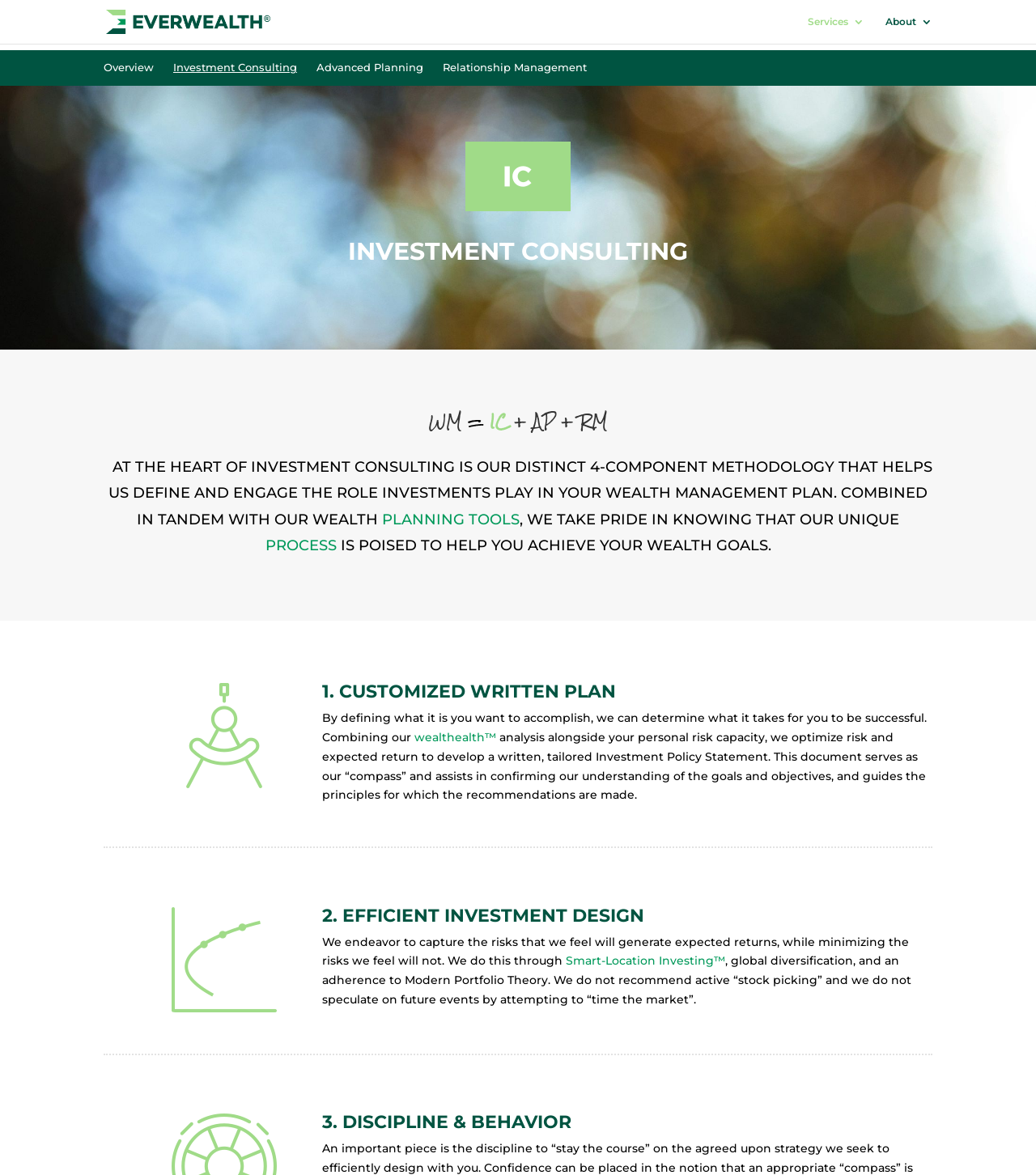Highlight the bounding box coordinates of the element that should be clicked to carry out the following instruction: "Navigate to the 'About' section". The coordinates must be given as four float numbers ranging from 0 to 1, i.e., [left, top, right, bottom].

[0.855, 0.013, 0.884, 0.023]